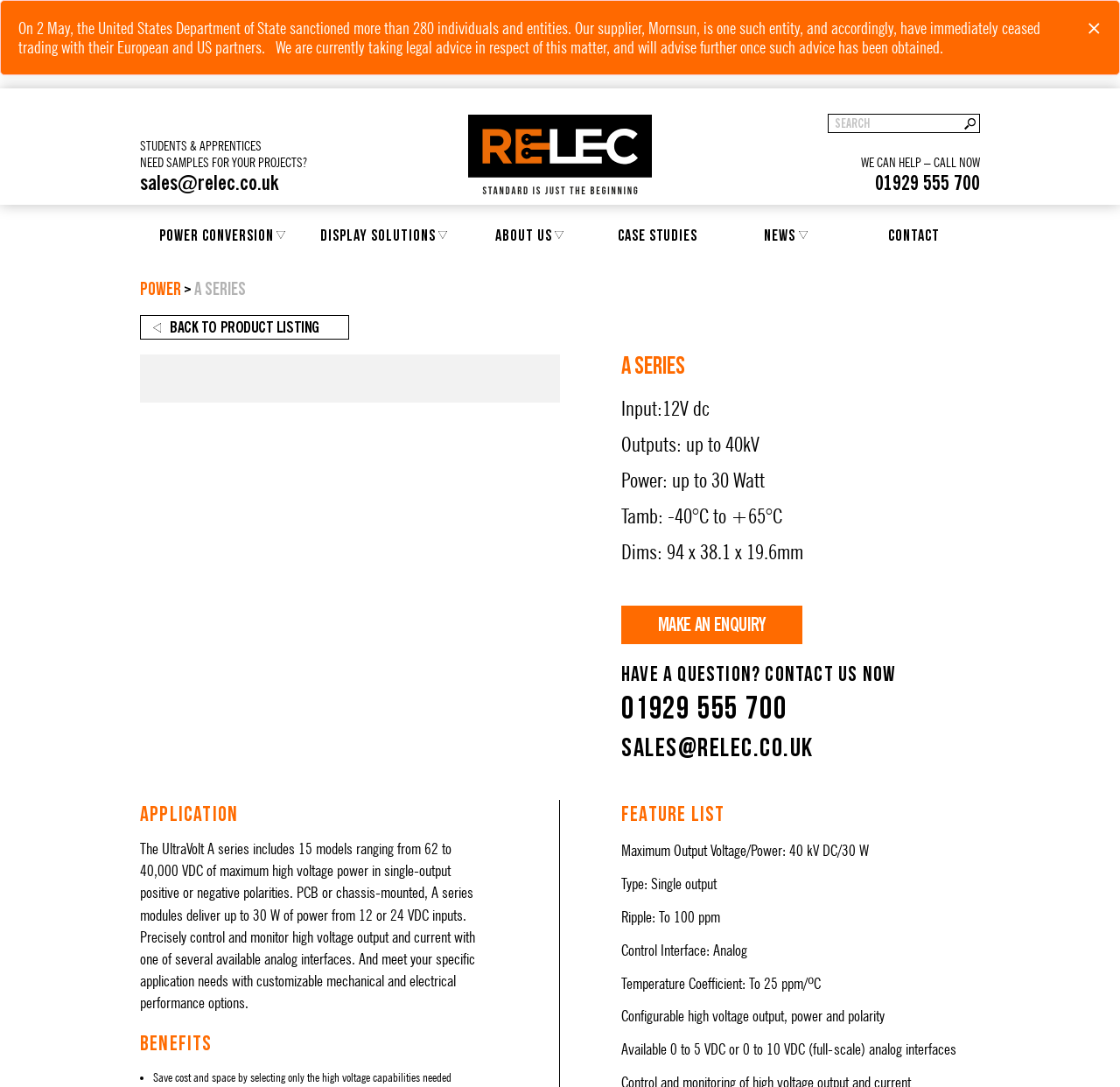Identify the bounding box coordinates of the area you need to click to perform the following instruction: "Search for products".

[0.736, 0.105, 0.875, 0.122]